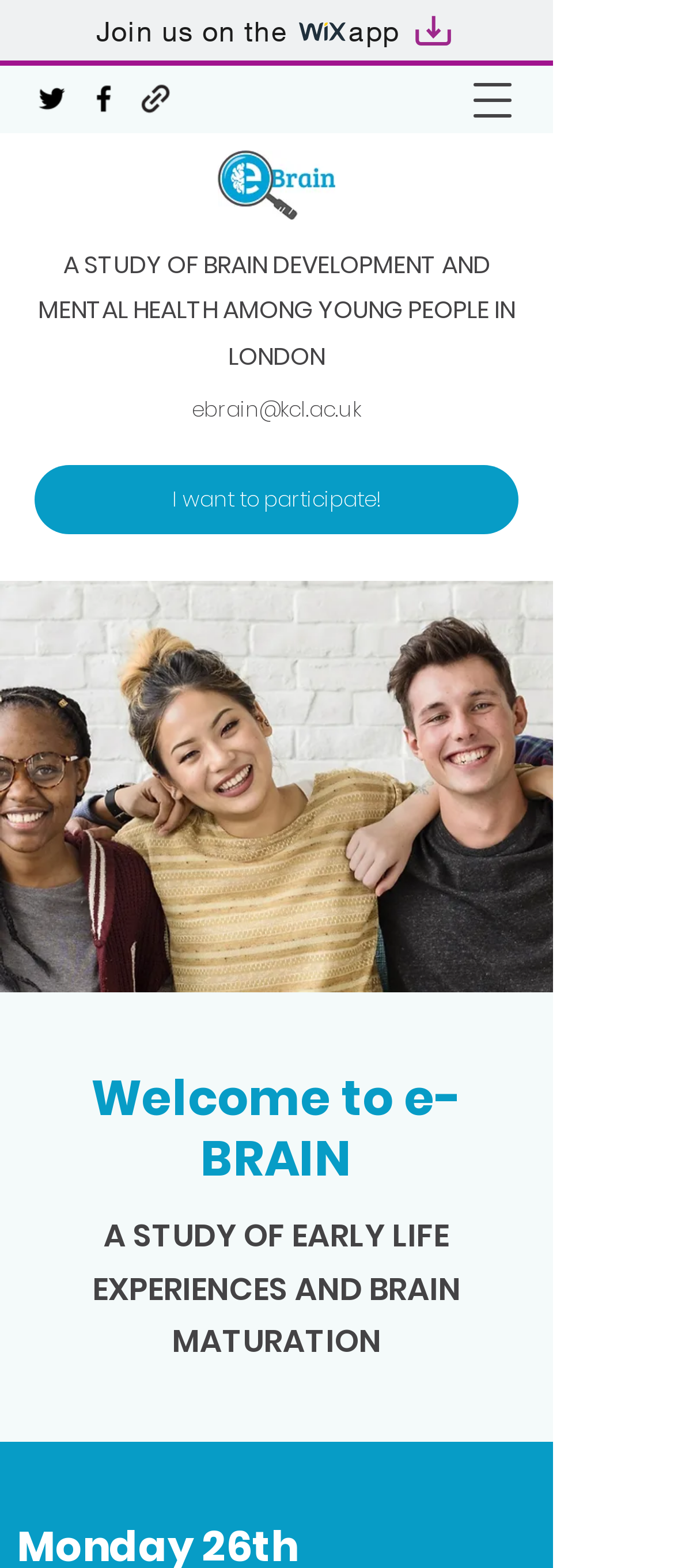Explain the contents of the webpage comprehensively.

The webpage is about e-BRAIN, a London-based research study focused on adolescent mental health. At the top left, there is a link to join the Wix app, accompanied by two small images, "wix" and "Artboard 1". Next to it, on the top right, is a button to open the navigation menu. 

Below the top section, there is a social bar with three links to Twitter, Facebook, and another unspecified platform, each represented by its respective icon. 

To the right of the social bar, the eBrain logo is prominently displayed. 

The main content of the page is divided into sections. The first section has a heading "Welcome to e-BRAIN" and a brief description of the study, "A STUDY OF BRAIN DEVELOPMENT AND MENTAL HEALTH AMONG YOUNG PEOPLE IN LONDON". 

Below this section, there is a call-to-action link "I want to participate!" accompanied by a large image that spans almost the entire width of the page. 

Finally, at the bottom of the page, there is another section with a heading that is not explicitly stated, but the text describes the study as "A STUDY OF EARLY LIFE EXPERIENCES AND BRAIN MATURATION".